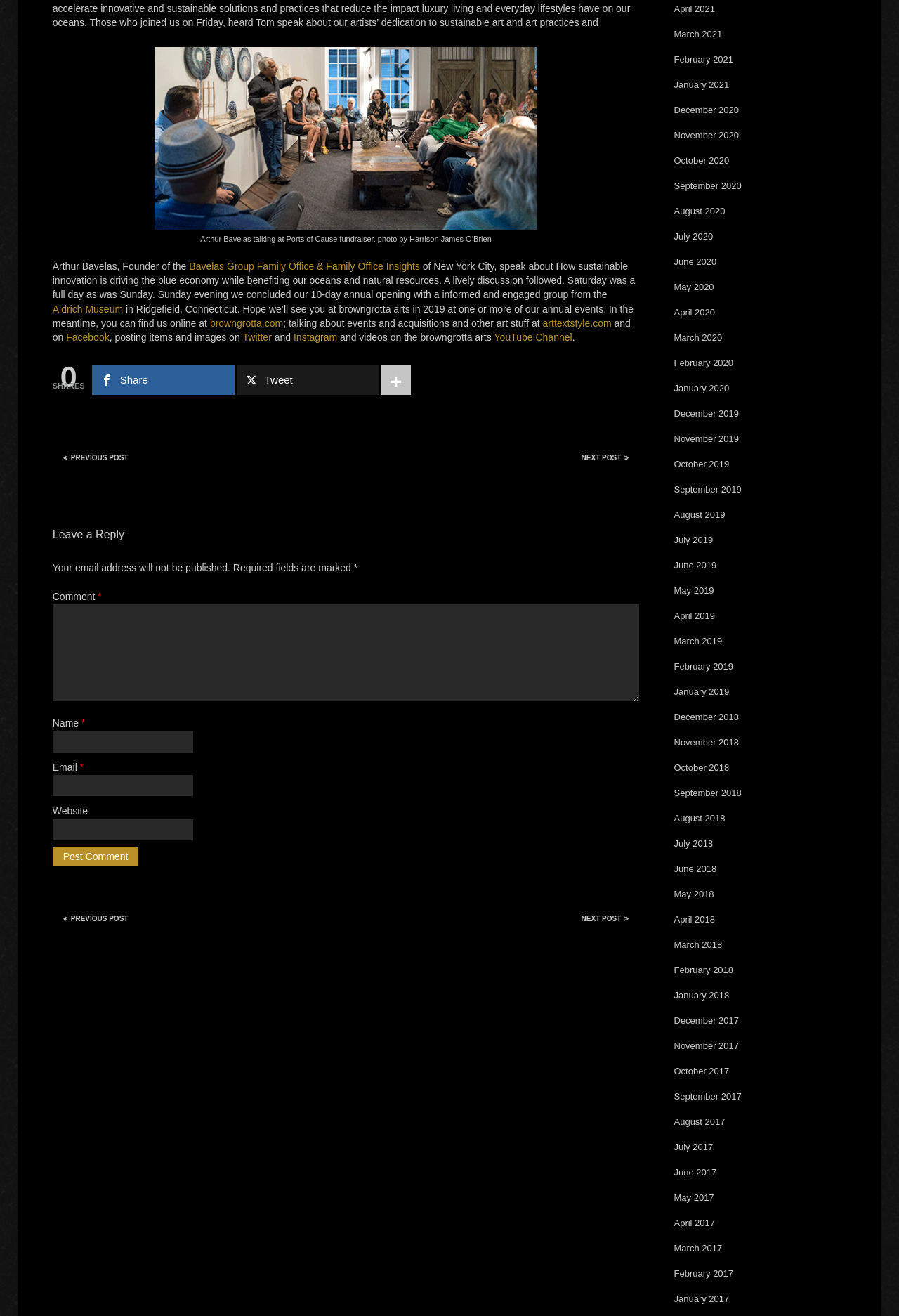Please answer the following question using a single word or phrase: 
How many social media platforms are mentioned on the webpage?

4